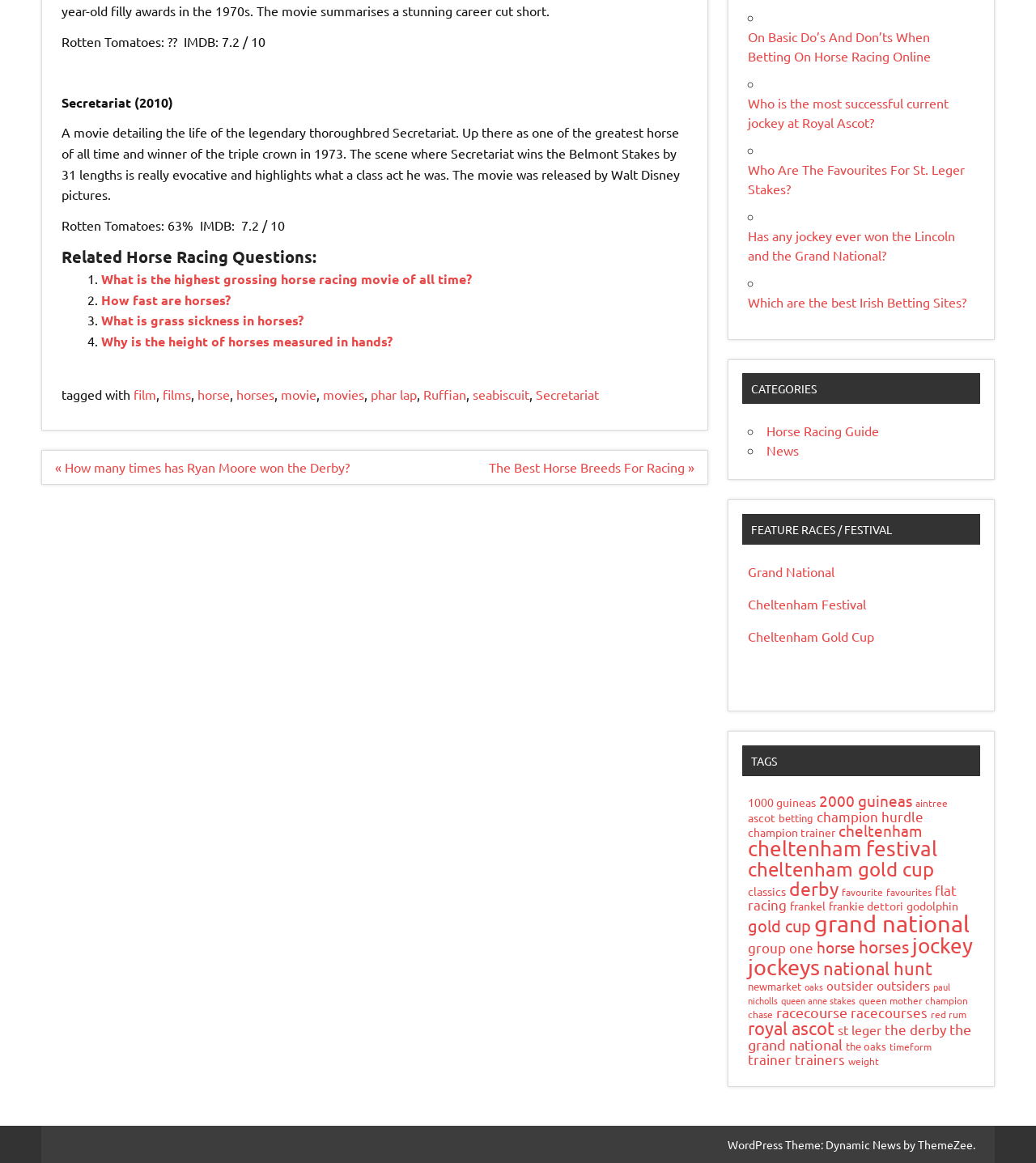Provide the bounding box coordinates of the area you need to click to execute the following instruction: "Learn about the Horse Racing Guide".

[0.74, 0.364, 0.848, 0.378]